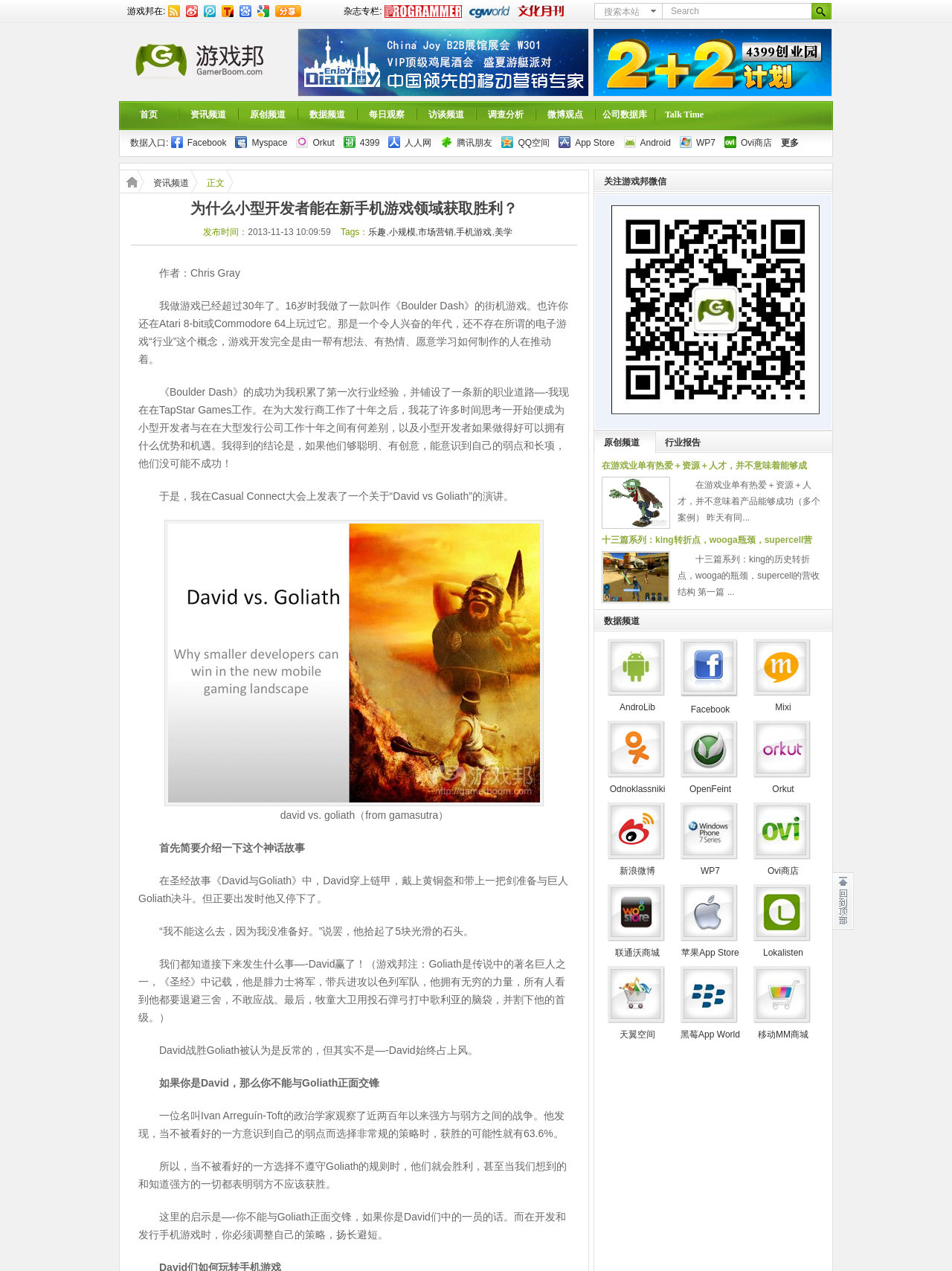Could you provide the bounding box coordinates for the portion of the screen to click to complete this instruction: "Read the article"?

[0.2, 0.149, 0.544, 0.17]